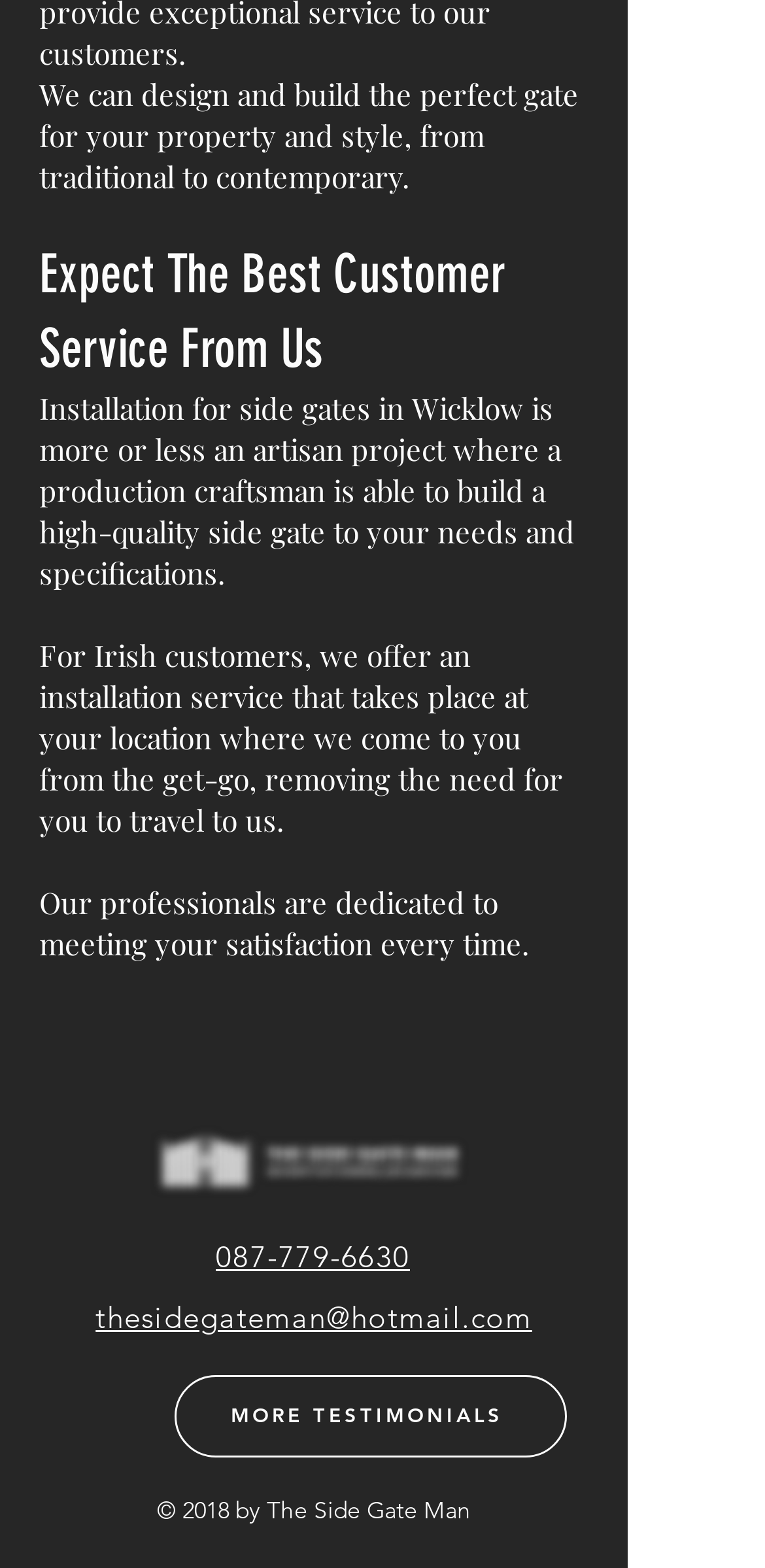What is the main service offered by the company?
Respond to the question with a single word or phrase according to the image.

Gate design and installation